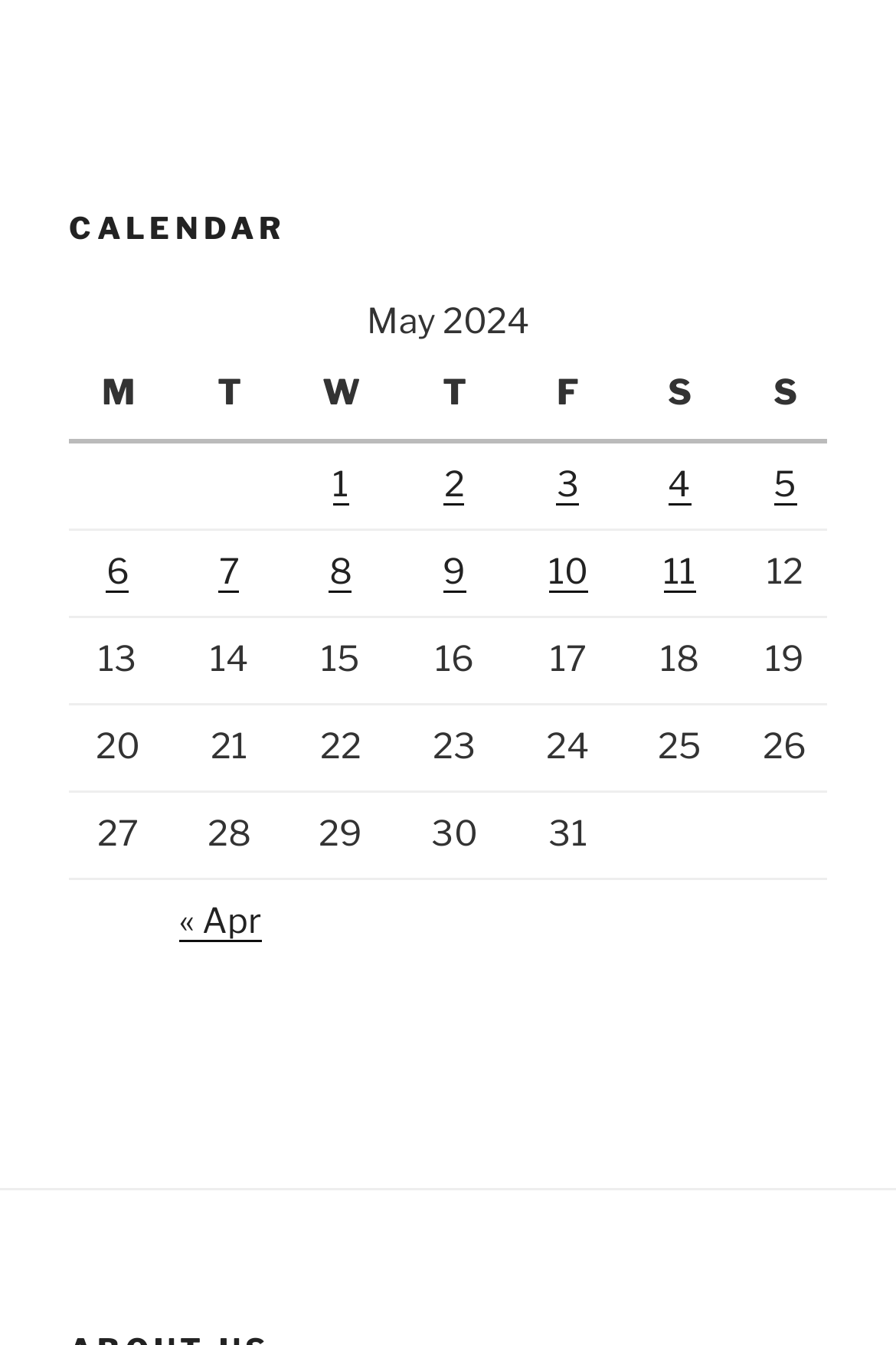Bounding box coordinates should be in the format (top-left x, top-left y, bottom-right x, bottom-right y) and all values should be floating point numbers between 0 and 1. Determine the bounding box coordinate for the UI element described as: « Apr

[0.2, 0.669, 0.292, 0.7]